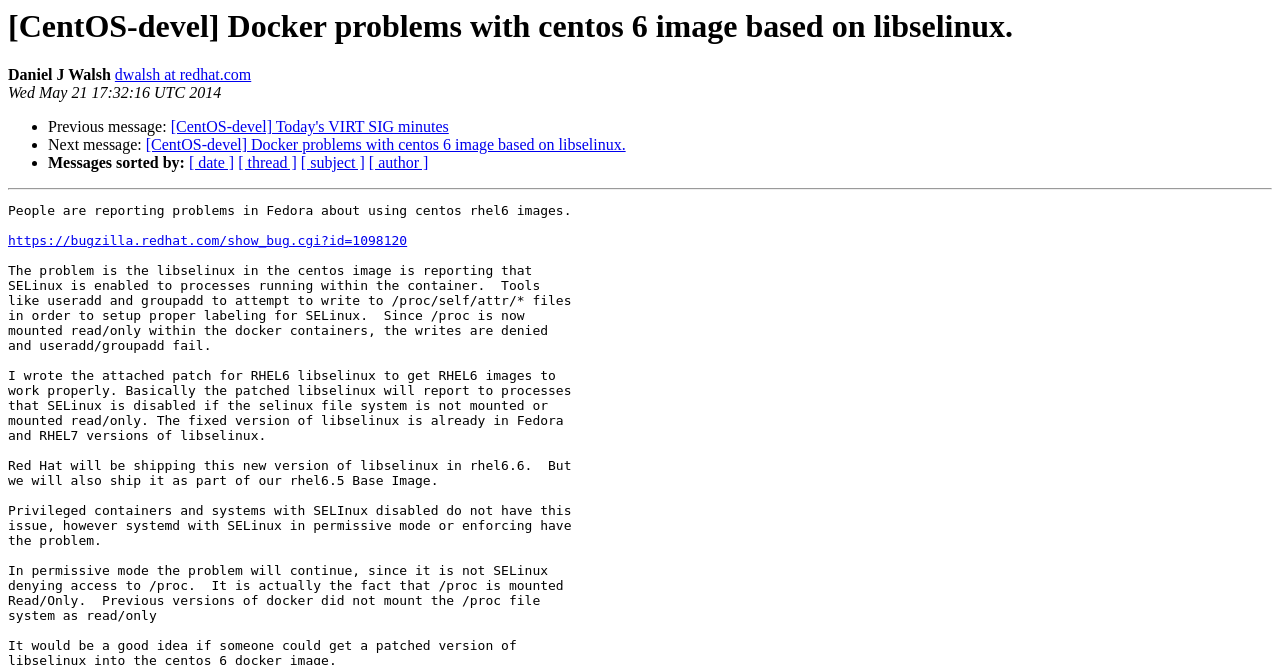Articulate a complete and detailed caption of the webpage elements.

The webpage appears to be a discussion thread or a mailing list archive. At the top, there is a heading that reads "[CentOS-devel] Docker problems with centos 6 image based on libselinux." Below the heading, there is the name "Daniel J Walsh" followed by an email address "dwalsh at redhat.com". The date "Wed May 21 17:32:16 UTC 2014" is also displayed.

Below the date, there are three bullet points with links to previous and next messages, as well as a link to another message titled "[CentOS-devel] Today's VIRT SIG minutes". Following the bullet points, there are links to sort messages by date, thread, subject, and author.

A horizontal separator line is present below the links, separating the top section from the main content. The main content starts with a paragraph of text that discusses problems with CentOS RHEL6 images in Fedora, followed by a link to a bug report on bugzilla.redhat.com.